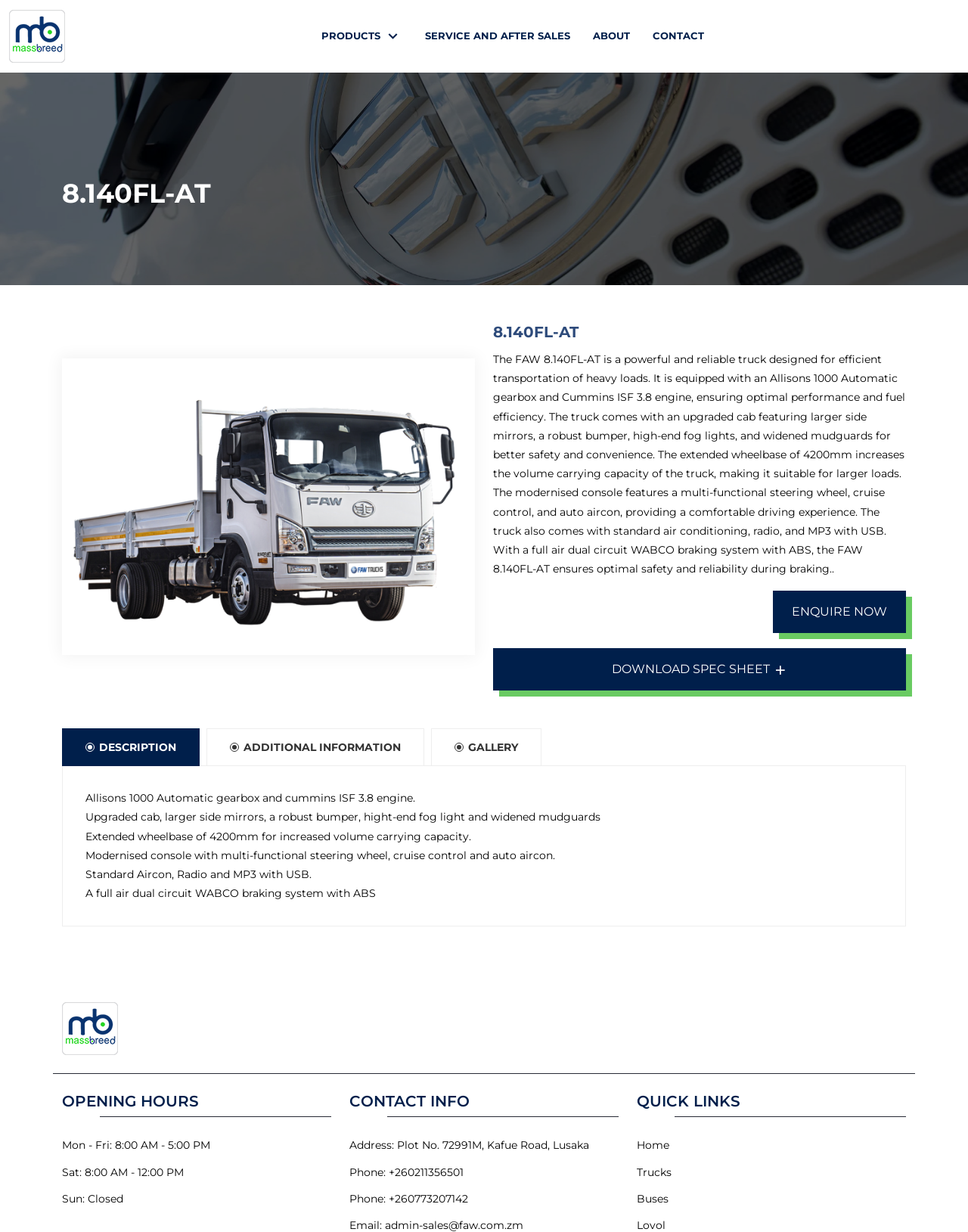Answer the question briefly using a single word or phrase: 
What is the purpose of the 'ENQUIRE NOW' button?

To enquire about the truck